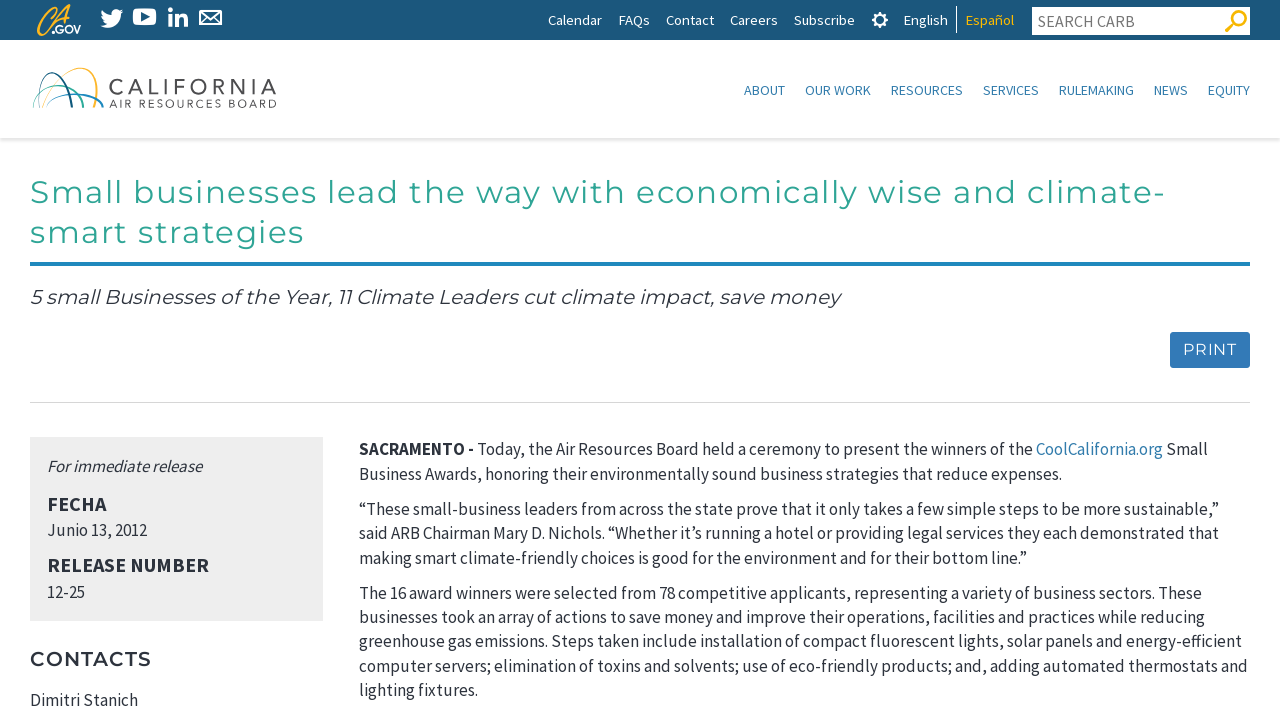Generate the text of the webpage's primary heading.

California Air Resources Board